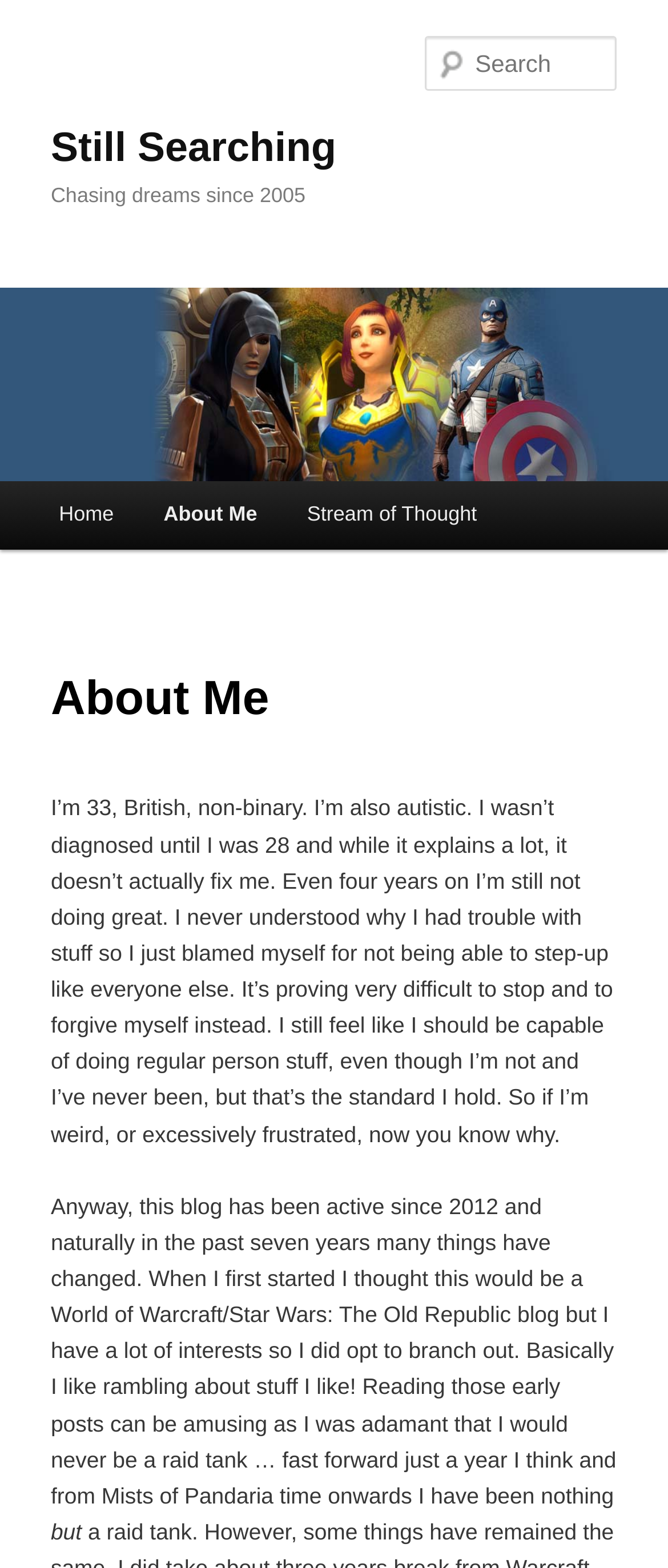Please provide a one-word or phrase answer to the question: 
What is the author's occupation?

Blogger